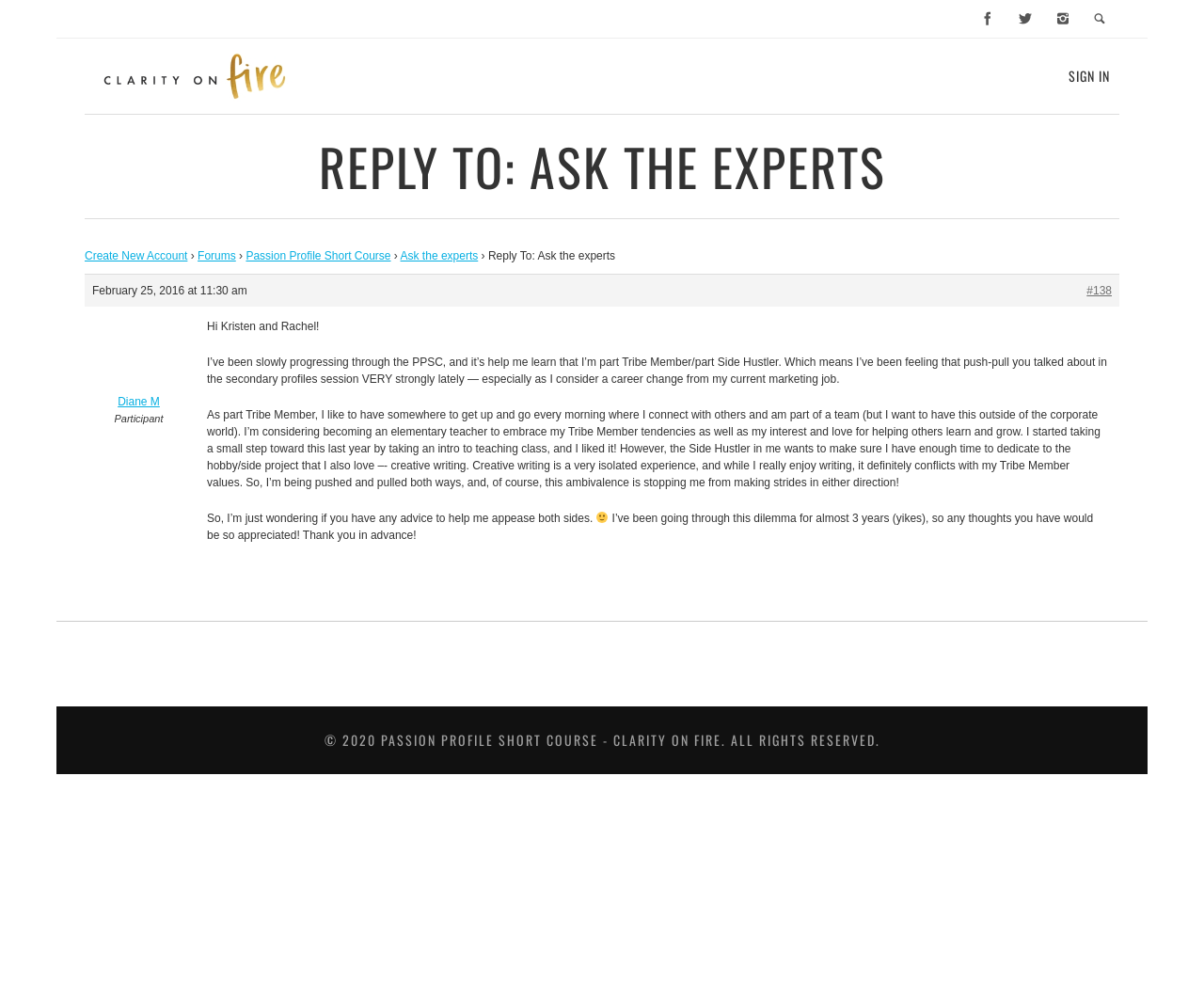Show me the bounding box coordinates of the clickable region to achieve the task as per the instruction: "Click the 'Forums' link".

[0.164, 0.25, 0.196, 0.263]